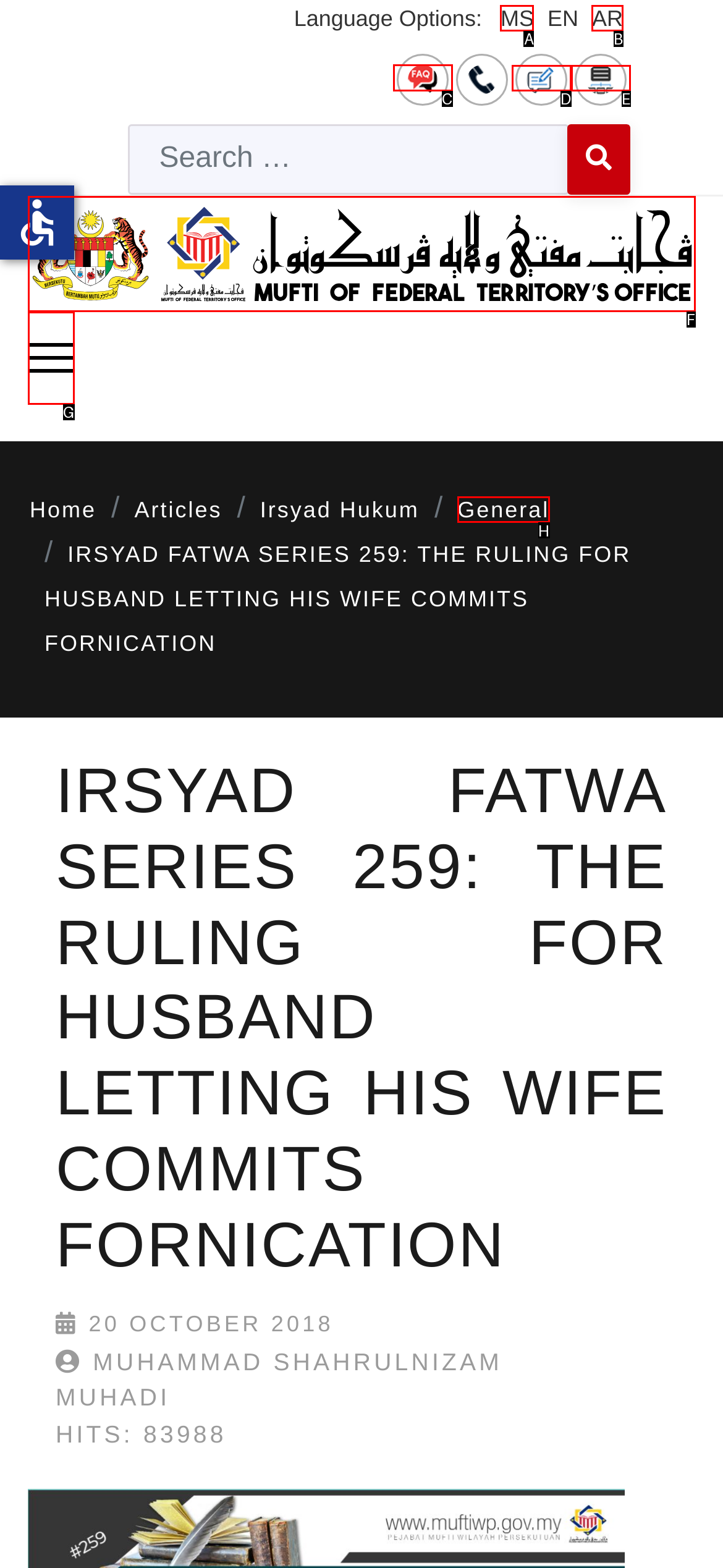Tell me which one HTML element I should click to complete the following task: View FAQ Answer with the option's letter from the given choices directly.

C